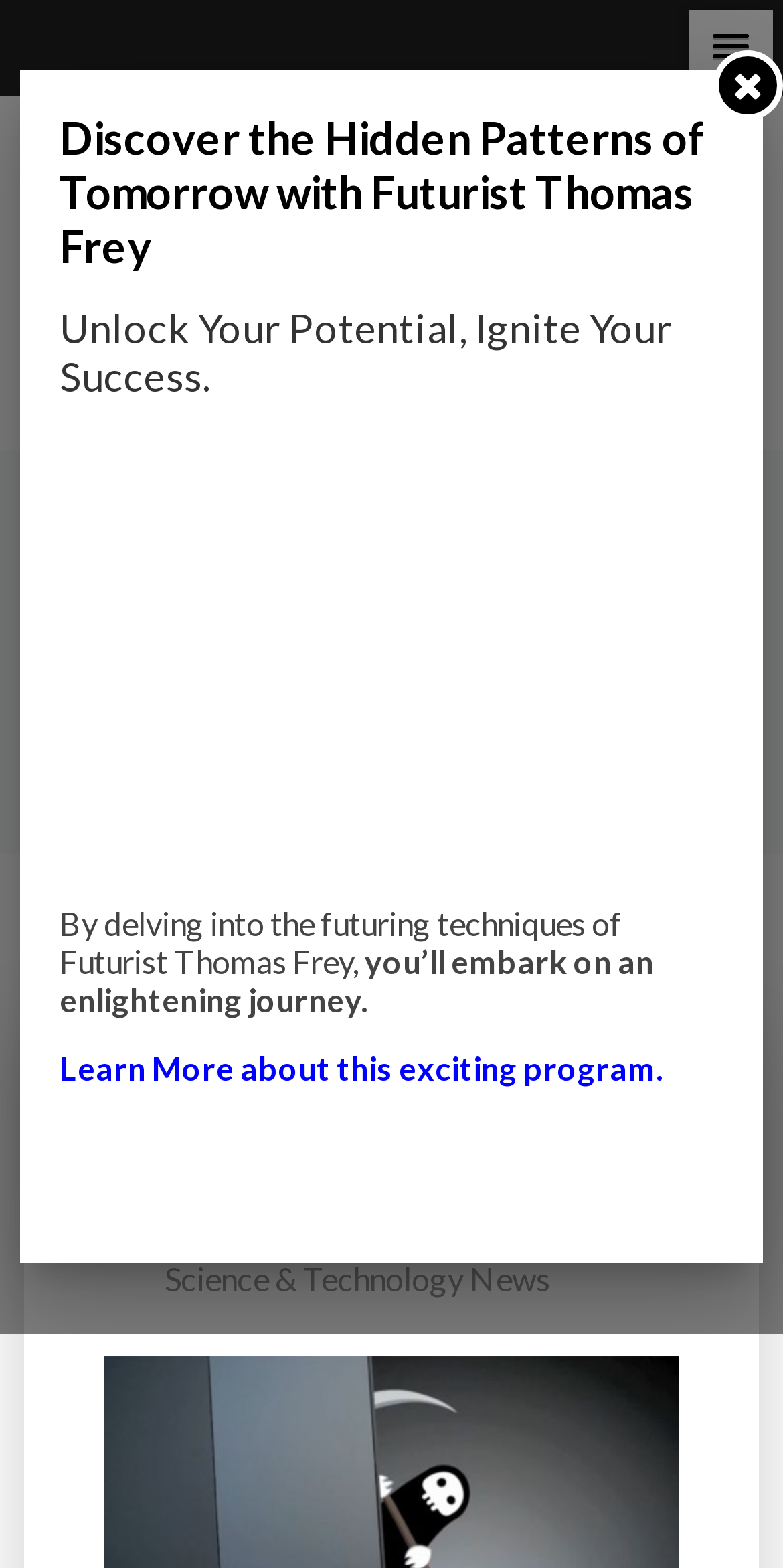Based on the element description: "Science & Technology News", identify the bounding box coordinates for this UI element. The coordinates must be four float numbers between 0 and 1, listed as [left, top, right, bottom].

[0.21, 0.8, 0.703, 0.833]